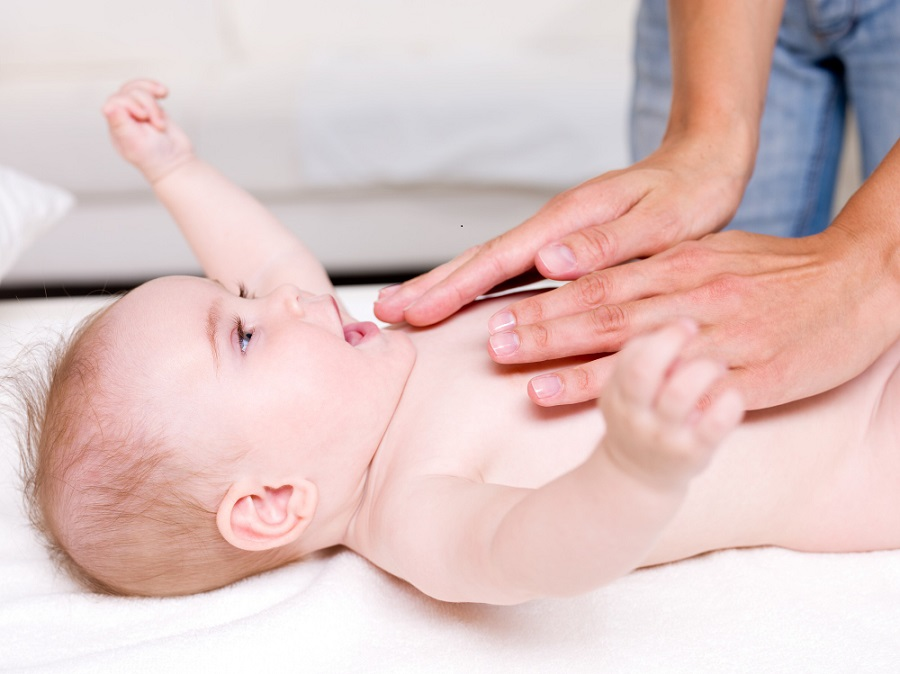Provide a single word or phrase answer to the question: 
What is the adult doing to the baby?

Massaging